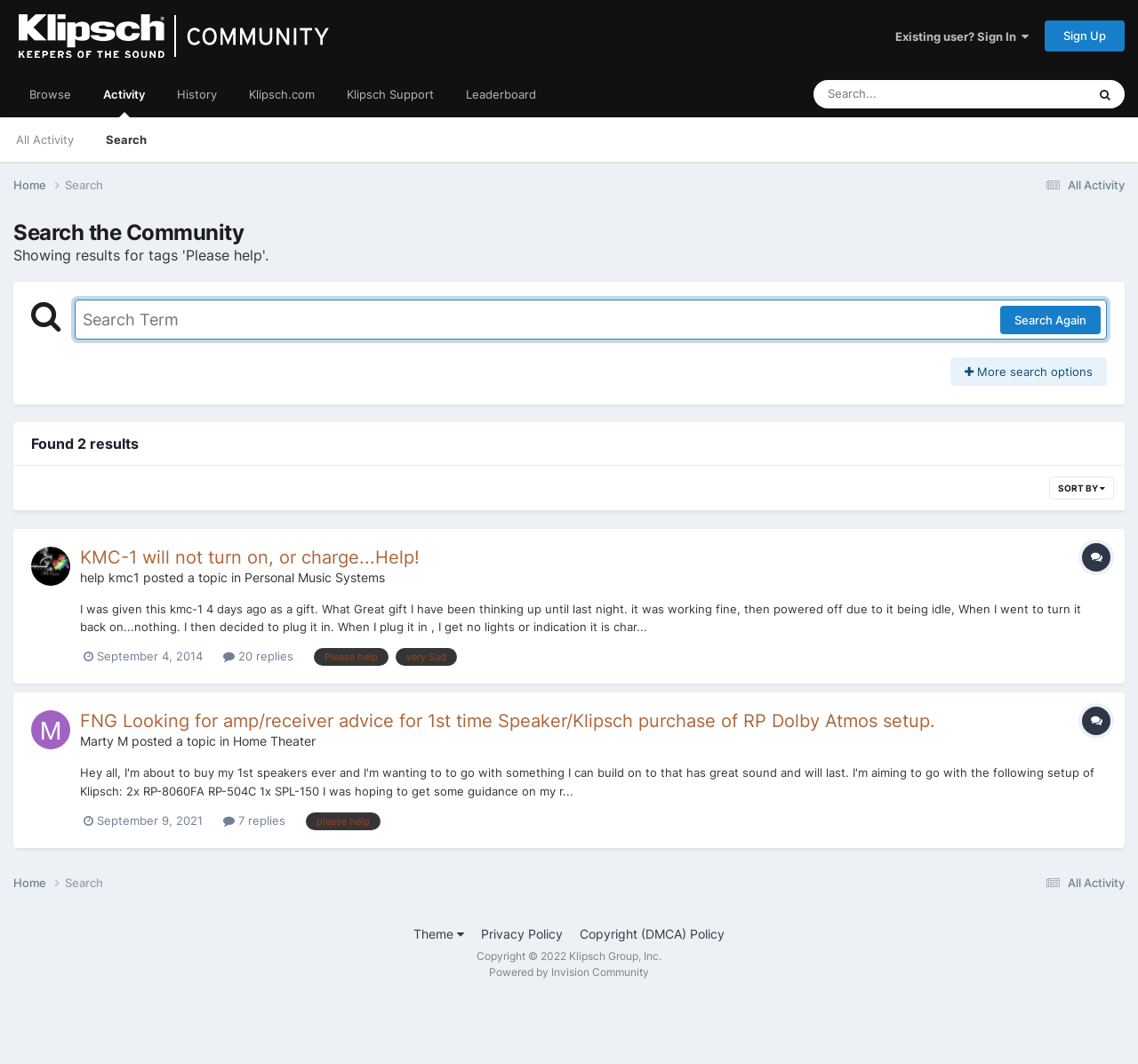Explain in detail what you observe on this webpage.

This webpage is a search results page from the Klipsch Audio Community forum, showing results for the tag "Please help". At the top, there is a navigation bar with links to "The Klipsch Audio Community", "Existing user? Sign In", "Sign Up", "Browse", "Activity", and "History". Below the navigation bar, there is a search box with a button to search and a dropdown menu to filter search results.

The main content area is divided into two sections. The left section has a list of links to various topics, including "All Activity", "Home", and "Search". The right section displays the search results, which are two topics with titles, descriptions, and metadata such as the number of replies and the date posted. Each topic has a heading, a brief description, and links to the topic, the author, and the category.

The first topic is titled "KMC-1 will not turn on, or charge...Help!" and has 20 replies. The second topic is titled "FNG Looking for amp/receiver advice for 1st time Speaker/Klipsch purchase of RP Dolby Atmos setup." and has 7 replies. Both topics have links to the original post, the author, and the category.

At the bottom of the page, there is a footer with links to "Theme", "Privacy Policy", "Copyright (DMCA) Policy", and "Powered by Invision Community", as well as a copyright notice.